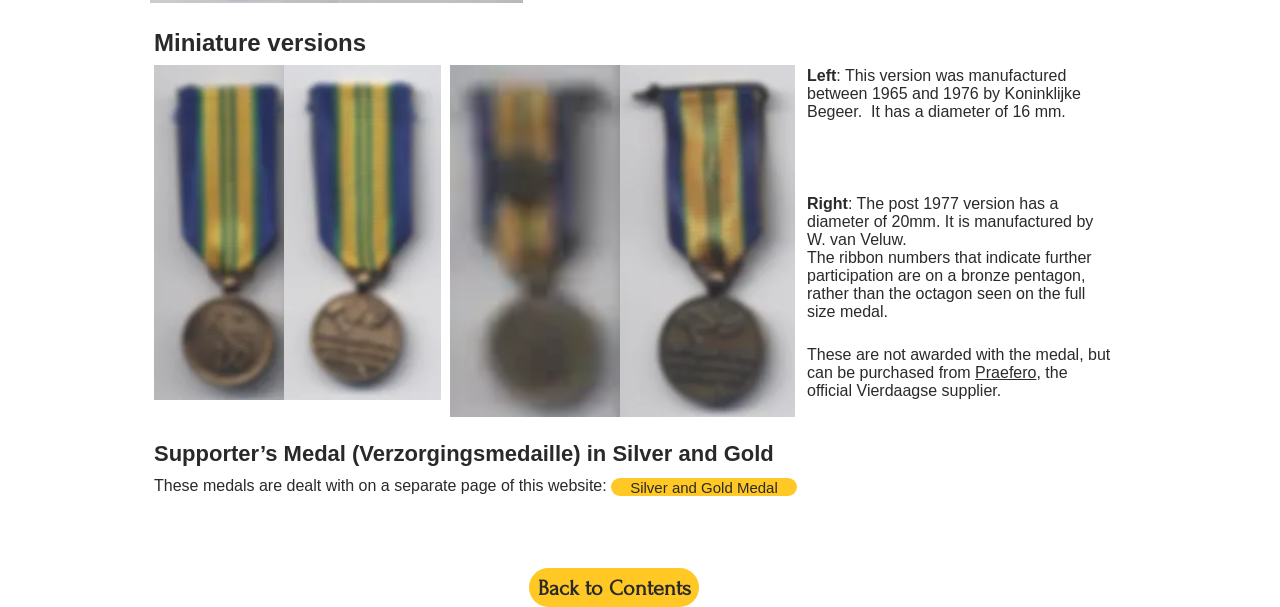What is the purpose of the Orderly Medal Miniature?
Please provide a detailed and thorough answer to the question.

The webpage does not explicitly state the purpose of the Orderly Medal Miniature, but it provides information about its different versions and characteristics.